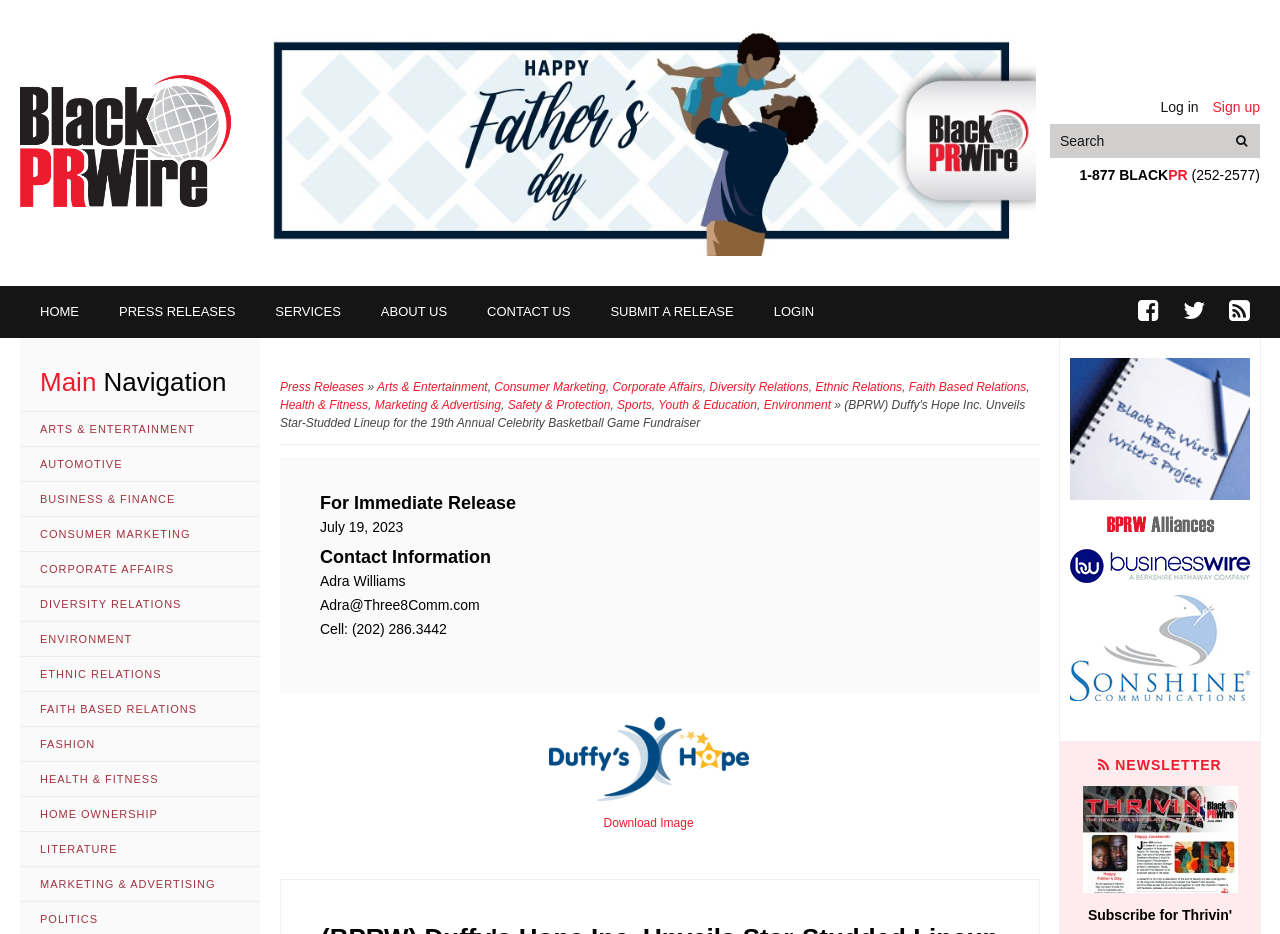Given the description of a UI element: "Fashion", identify the bounding box coordinates of the matching element in the webpage screenshot.

[0.016, 0.778, 0.203, 0.816]